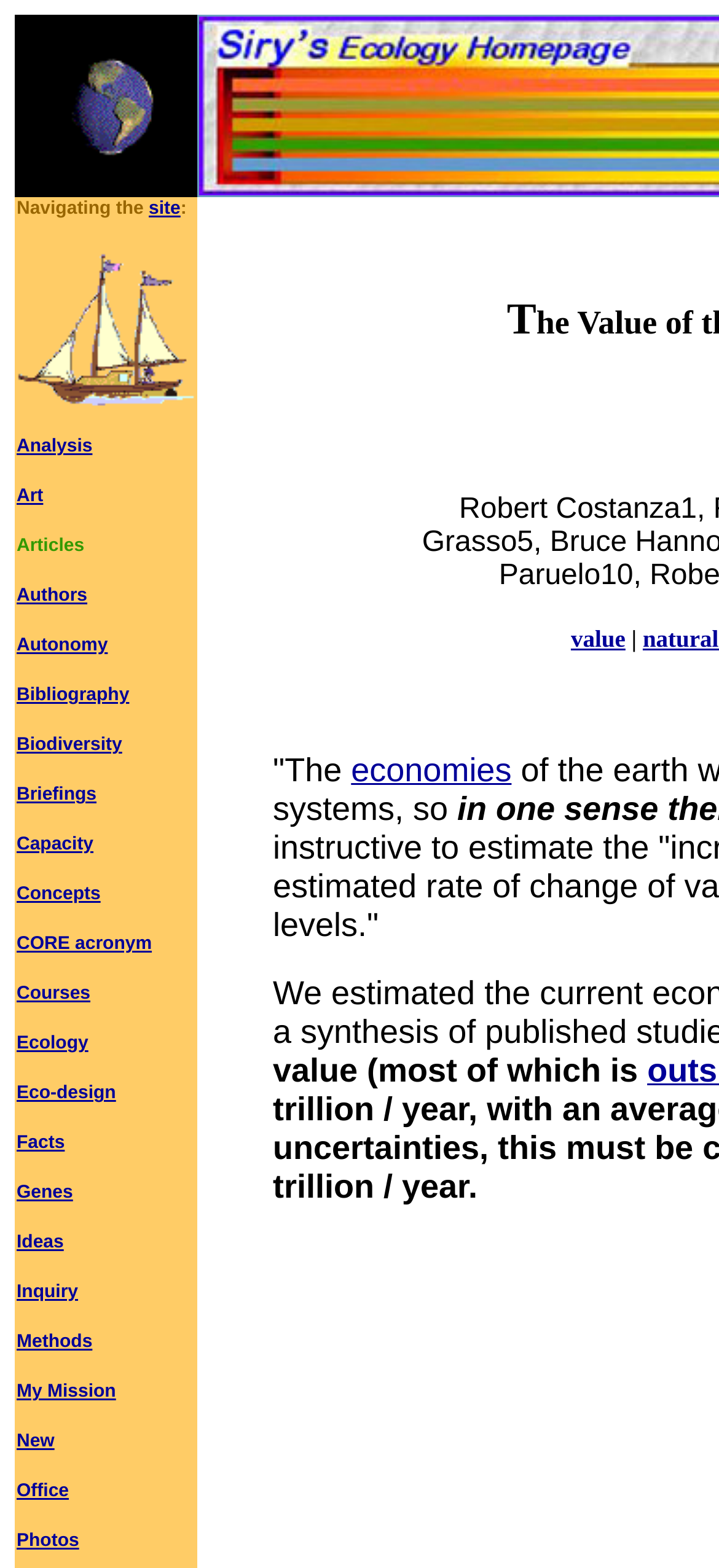What is the text next to the image with the alt text 'boat'?
Give a thorough and detailed response to the question.

I found the image element with the alt text 'boat' and its parent element is a link with the text 'boat', so the text next to the image is 'boat'.